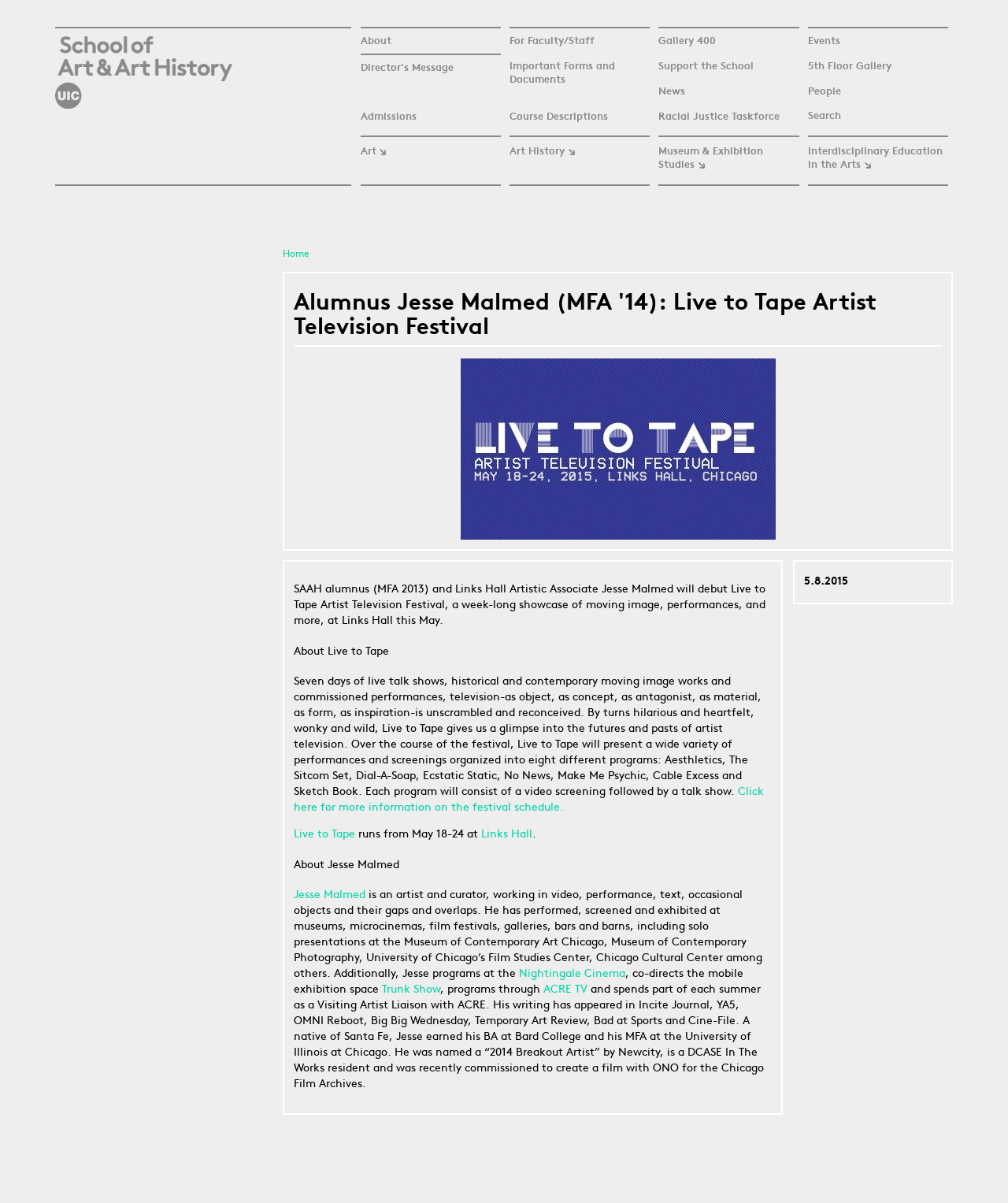Specify the bounding box coordinates of the area to click in order to execute this command: 'Read more about Alumnus Jesse Malmed'. The coordinates should consist of four float numbers ranging from 0 to 1, and should be formatted as [left, top, right, bottom].

[0.292, 0.74, 0.363, 0.749]